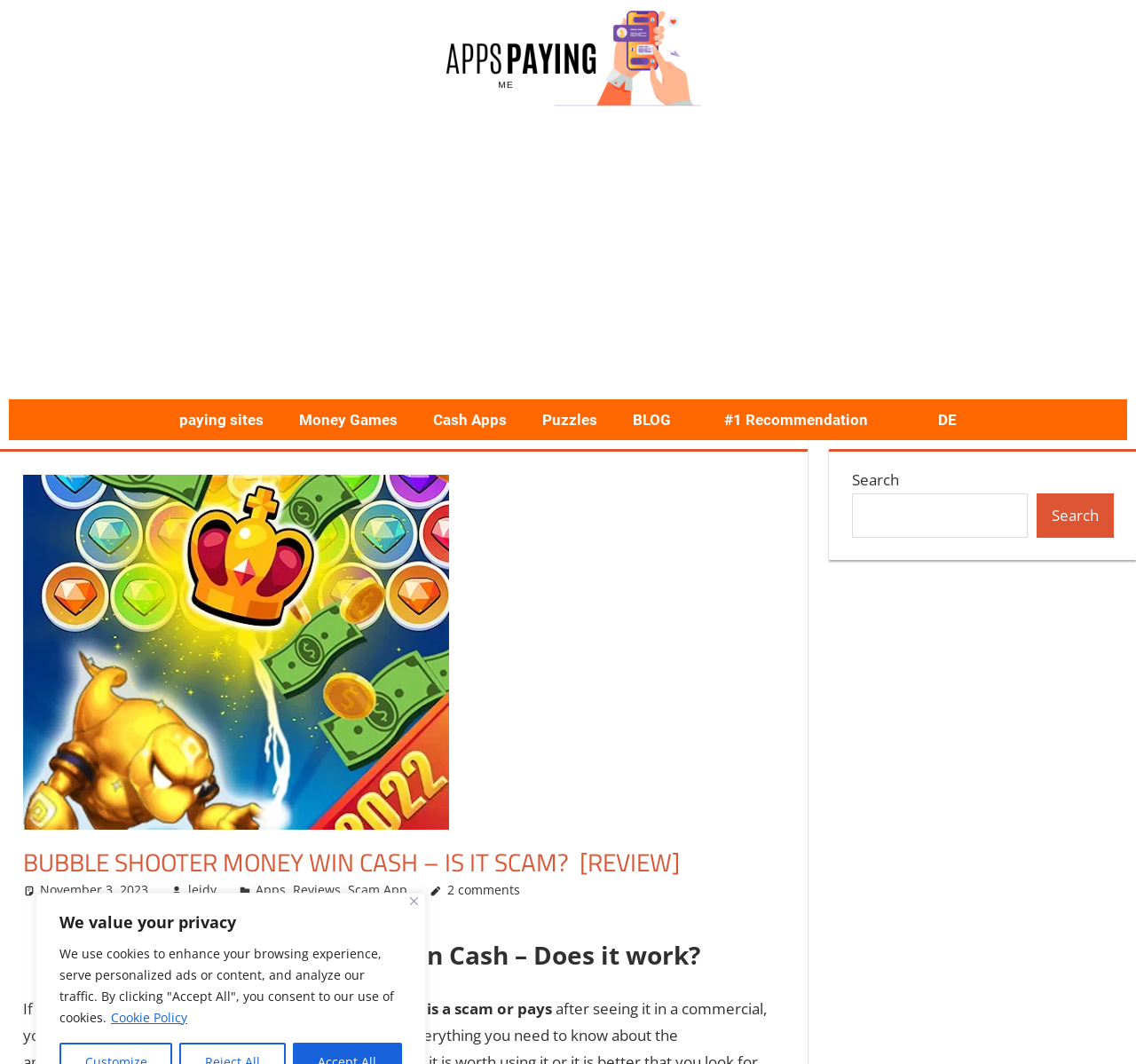What is the purpose of the search box? Examine the screenshot and reply using just one word or a brief phrase.

To search the website